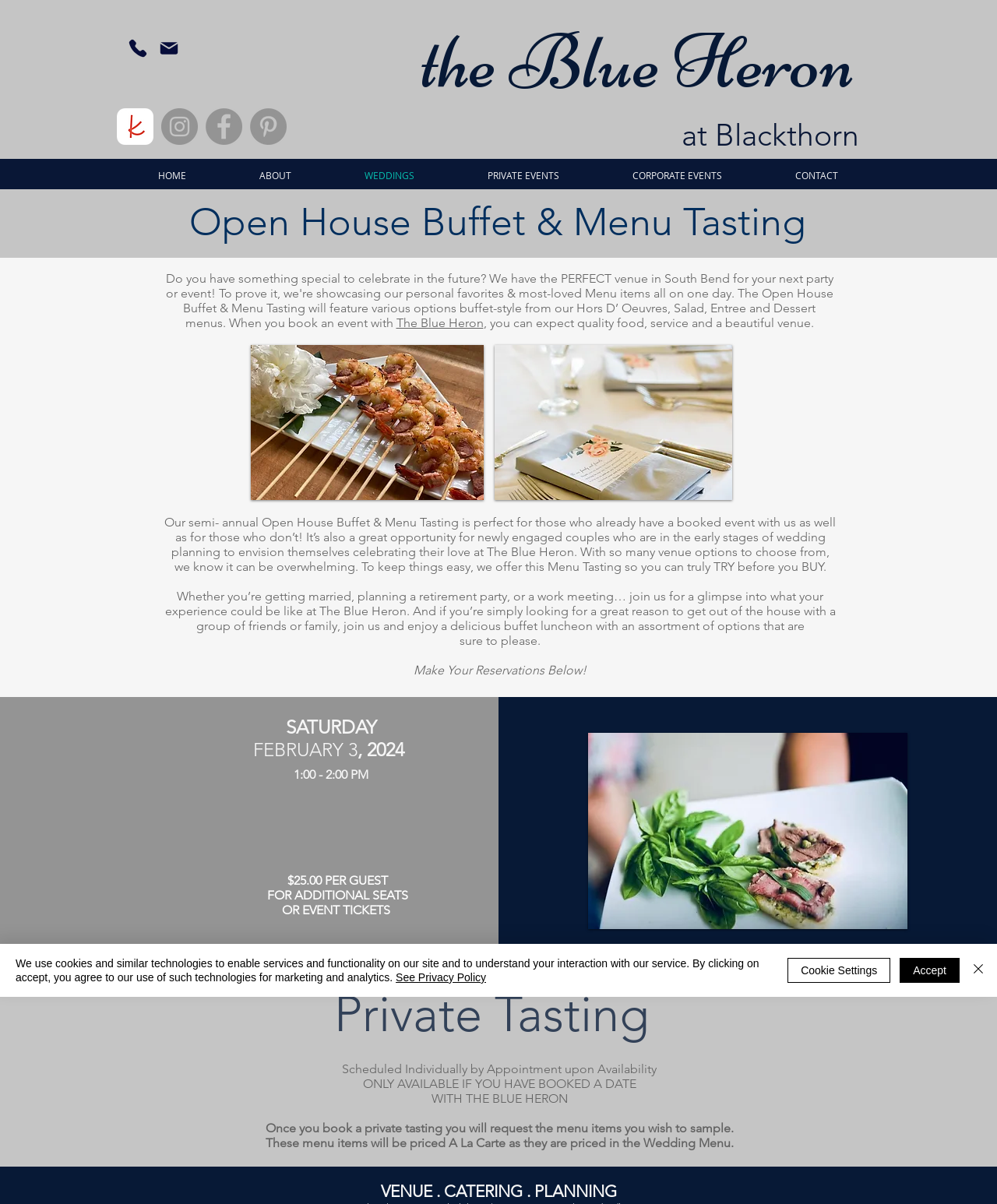What is the date of the Open House Buffet & Menu Tasting?
Refer to the image and provide a concise answer in one word or phrase.

February 3, 2024